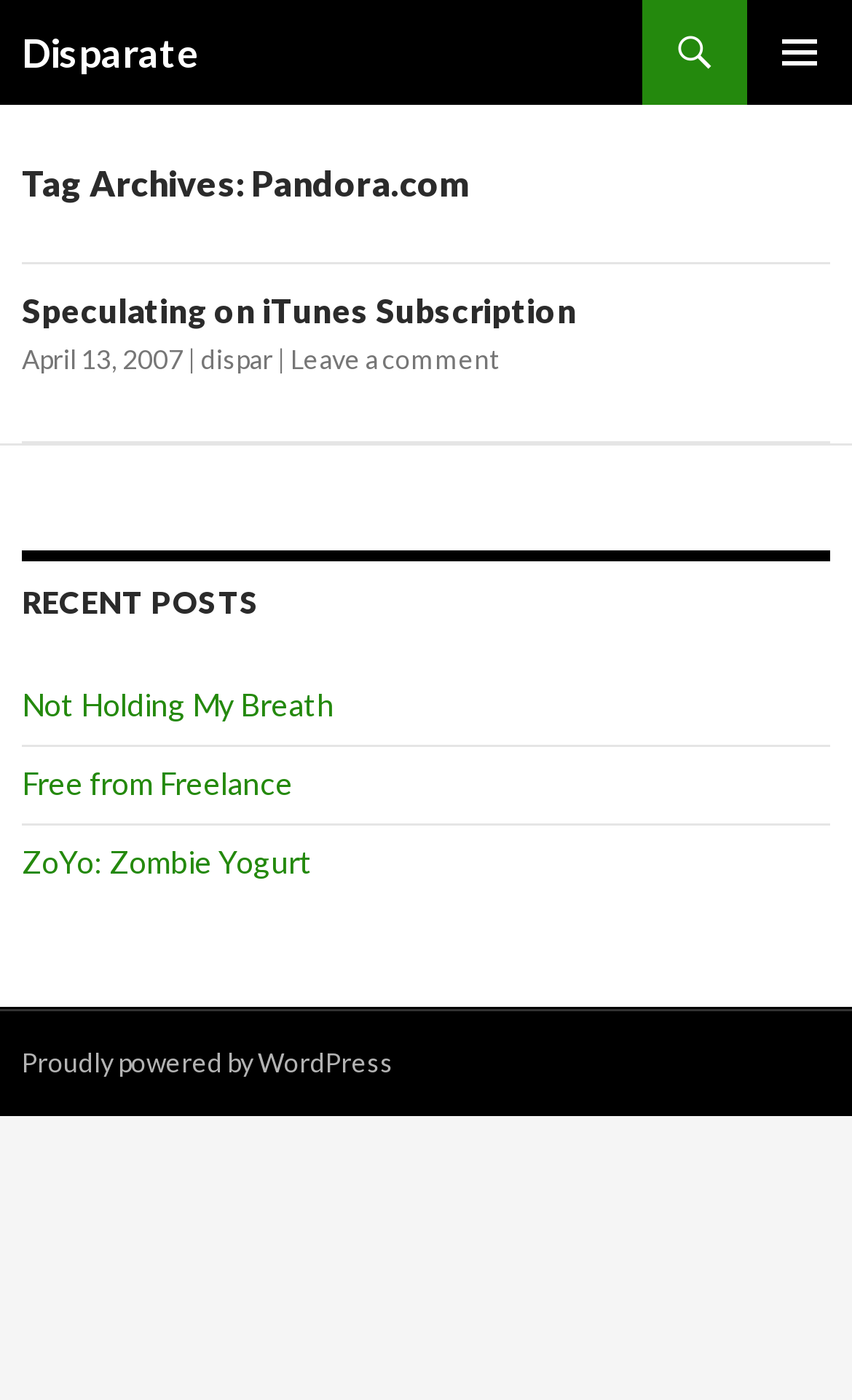Locate the bounding box of the UI element with the following description: "Dr. Morbis".

None